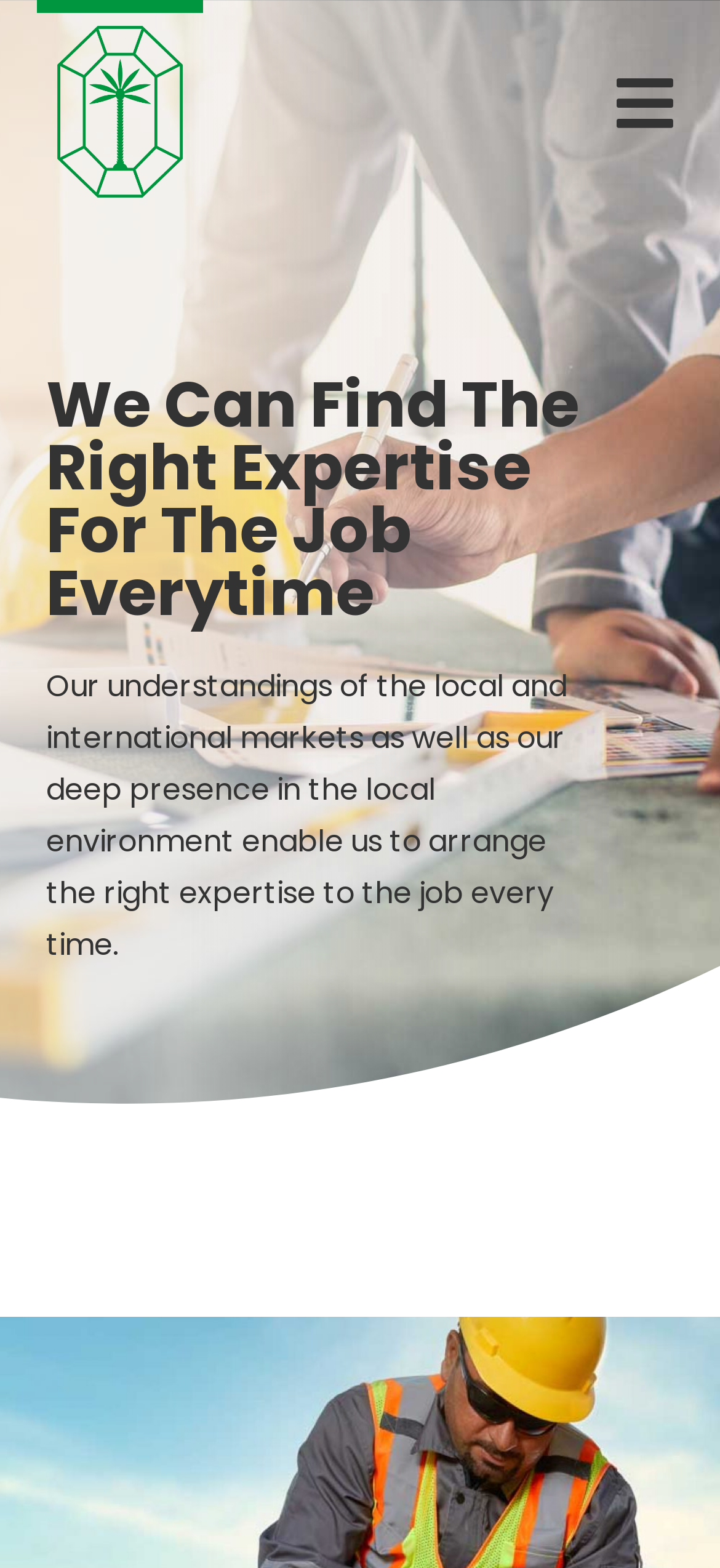Respond to the question below with a concise word or phrase:
What is the company's advantage in finding the right expertise?

Local and international market understanding